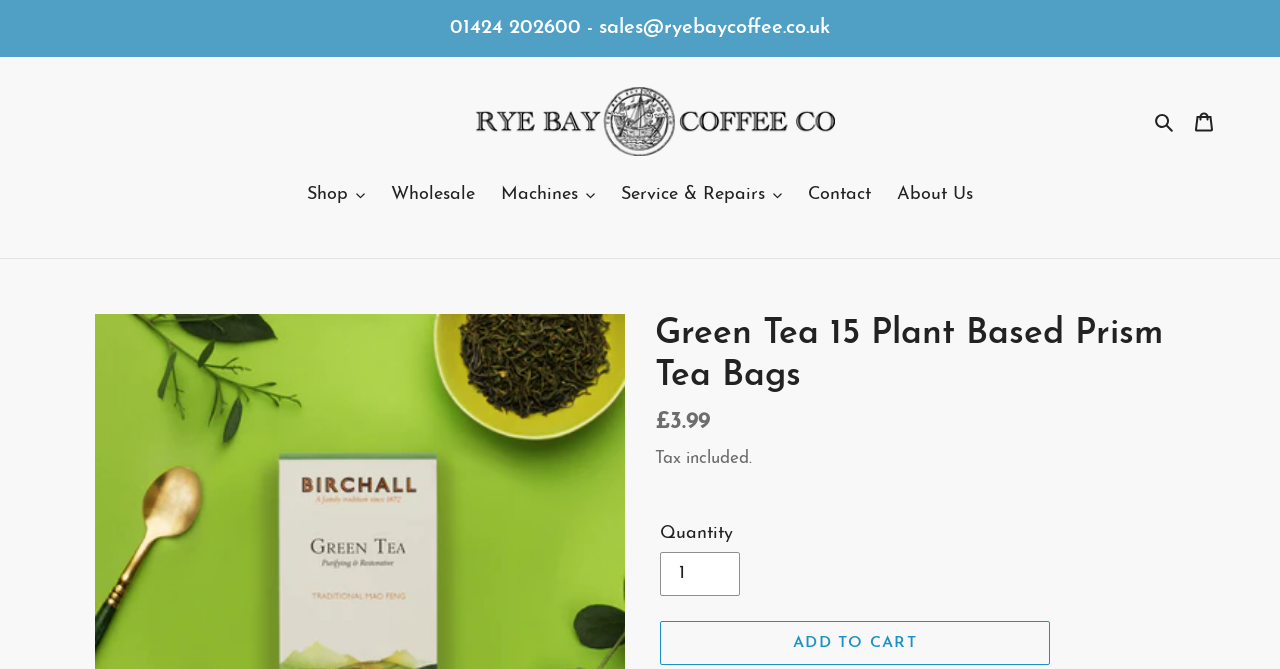Please locate and retrieve the main header text of the webpage.

Green Tea 15 Plant Based Prism Tea Bags